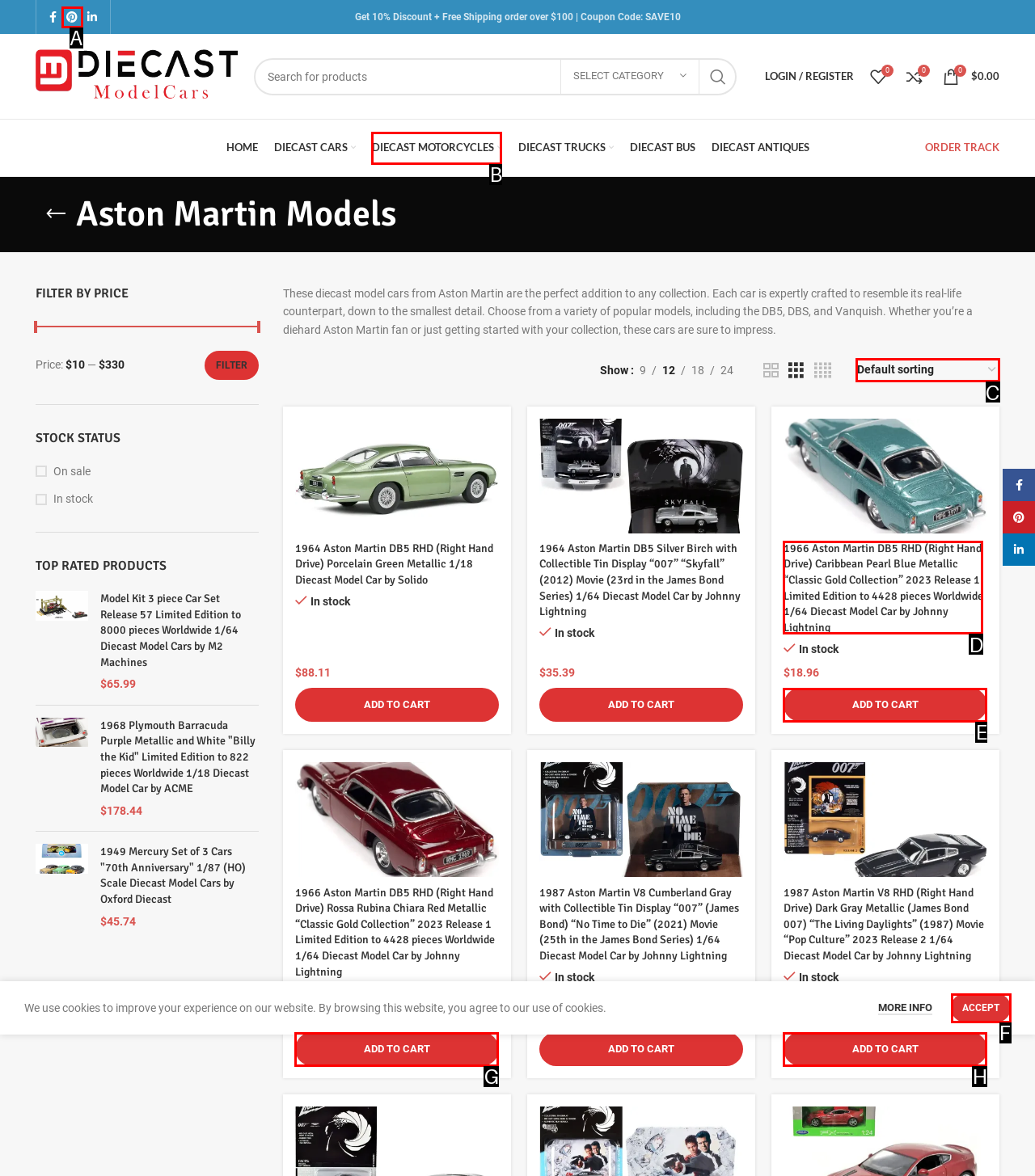Based on the description: aria-label="Pinterest social link", select the HTML element that best fits. Reply with the letter of the correct choice from the options given.

A